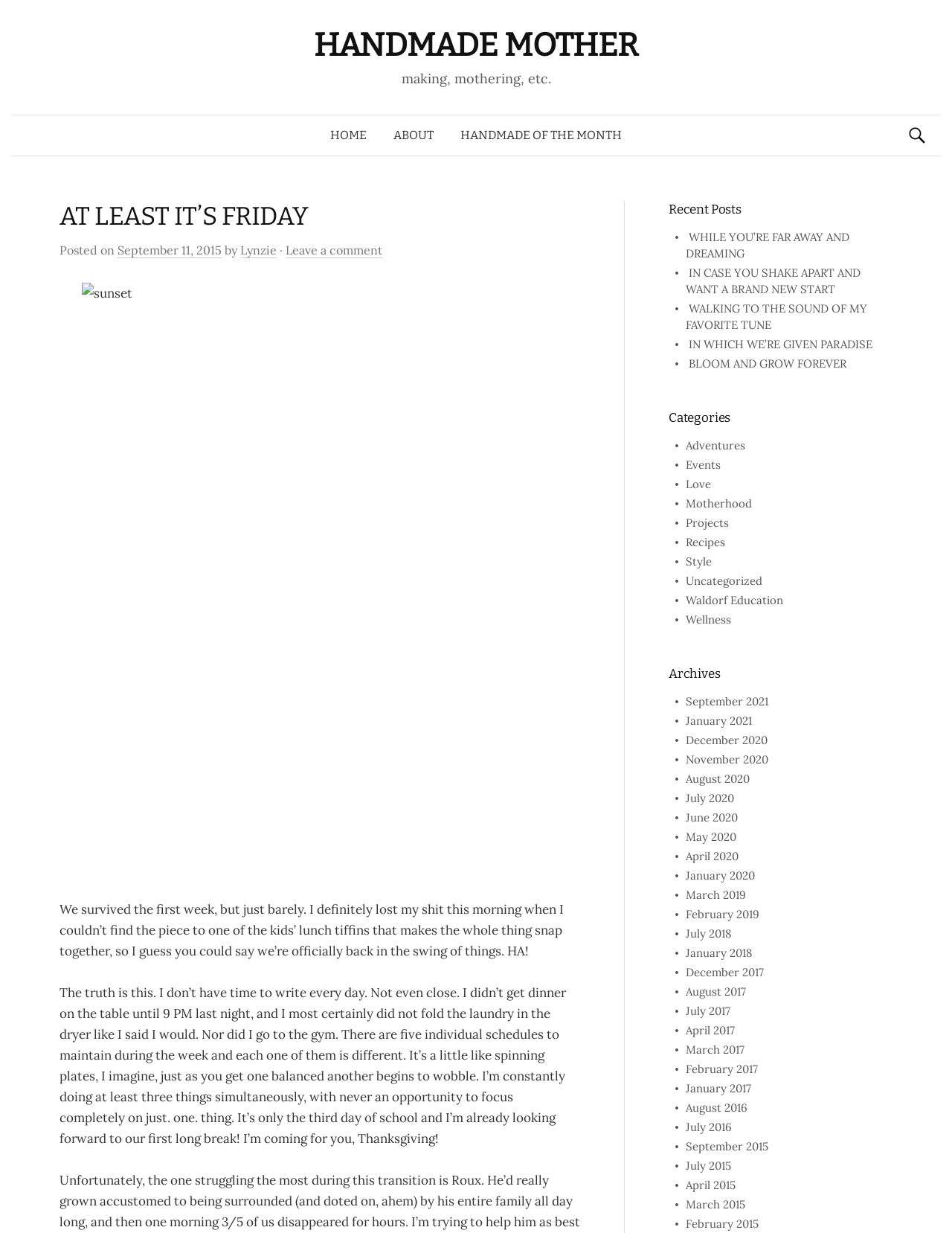With reference to the screenshot, provide a detailed response to the question below:
What is the author of the blog post?

I found the author's name by looking at the blog post's metadata, specifically the 'by' section, which mentions 'Lynzie' as the author.